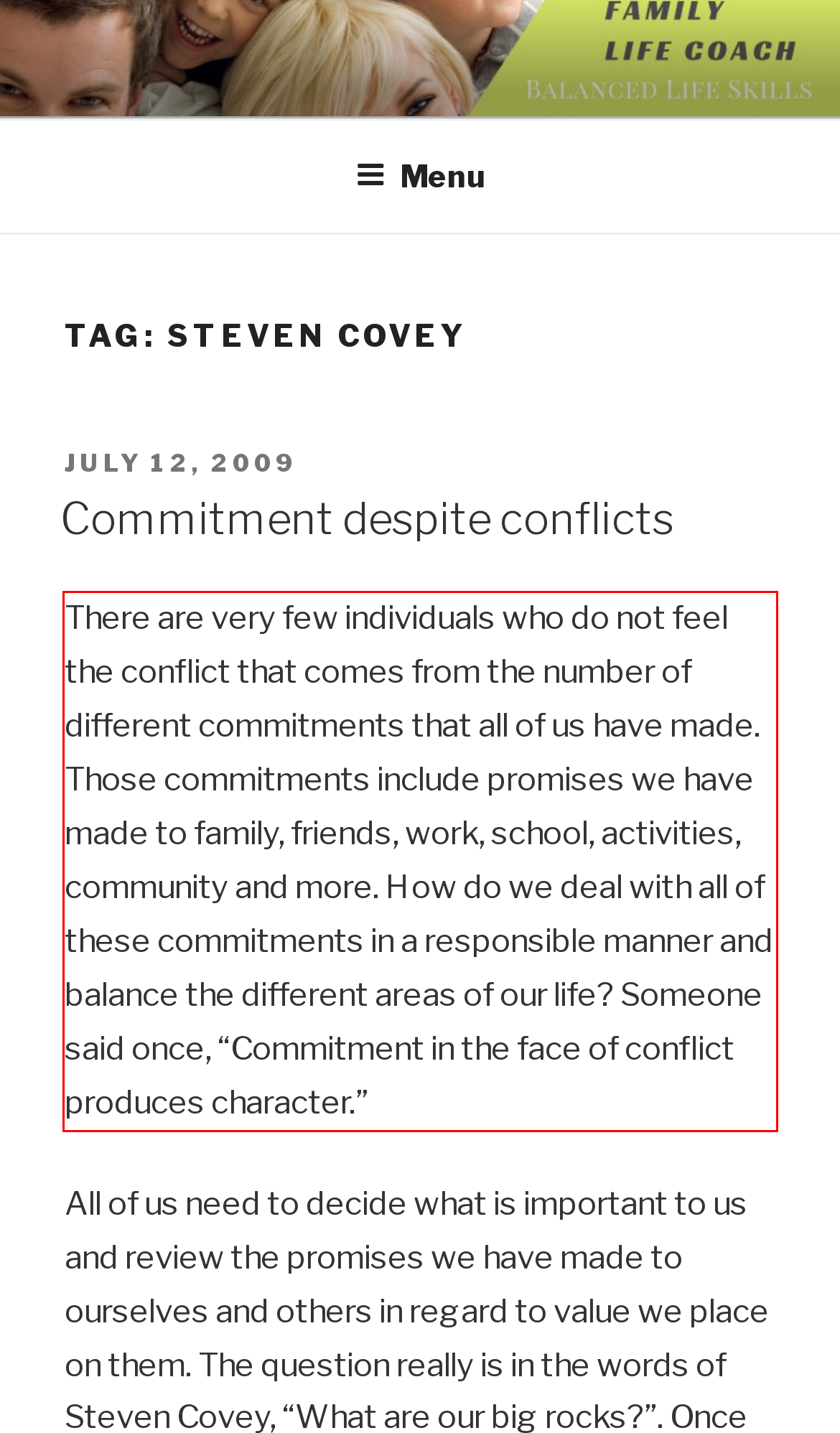Using the provided webpage screenshot, identify and read the text within the red rectangle bounding box.

There are very few individuals who do not feel the conflict that comes from the number of different commitments that all of us have made. Those commitments include promises we have made to family, friends, work, school, activities, community and more. How do we deal with all of these commitments in a responsible manner and balance the different areas of our life? Someone said once, “Commitment in the face of conflict produces character.”